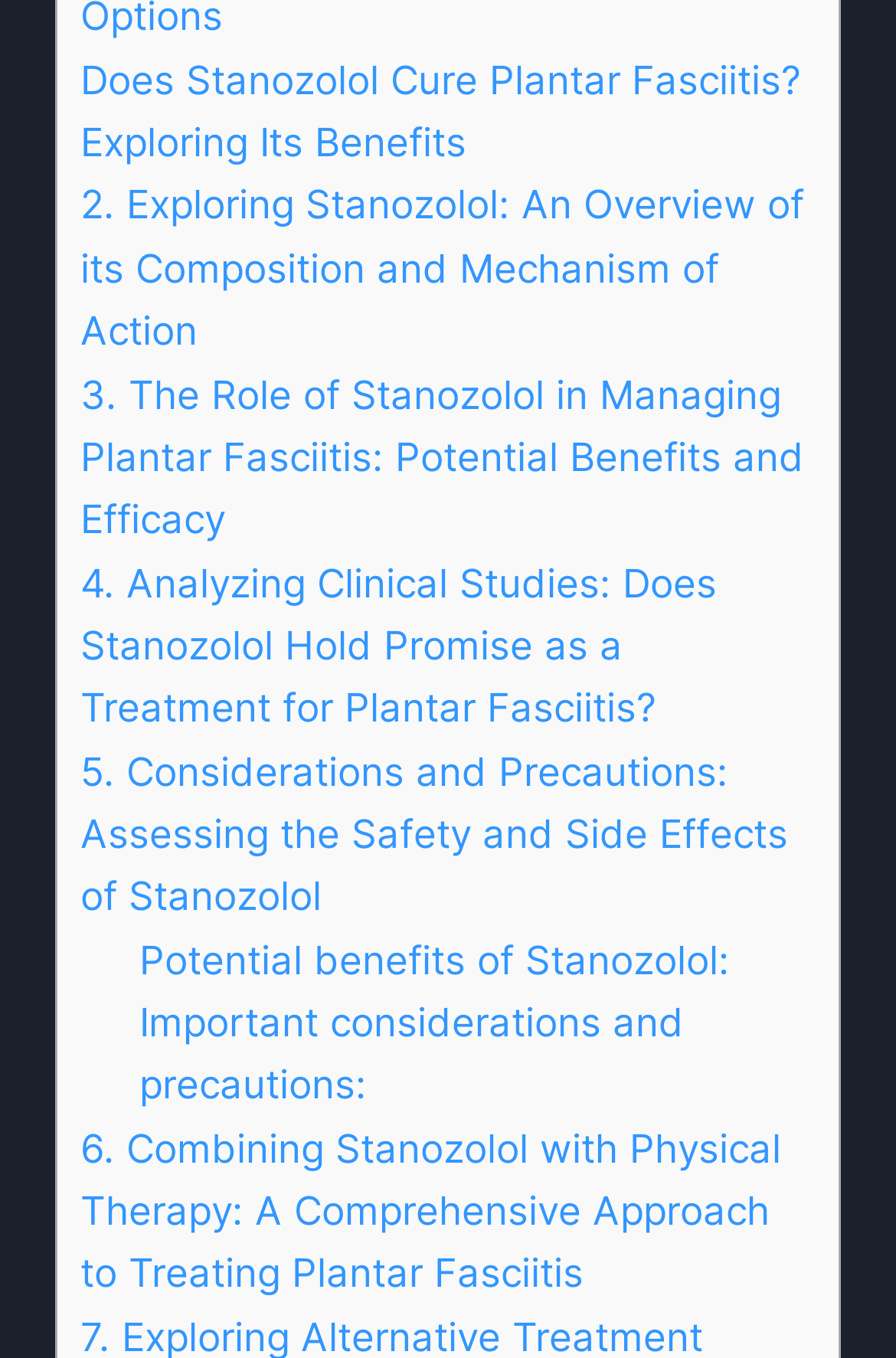How many sections are there in the article?
Please look at the screenshot and answer using one word or phrase.

6